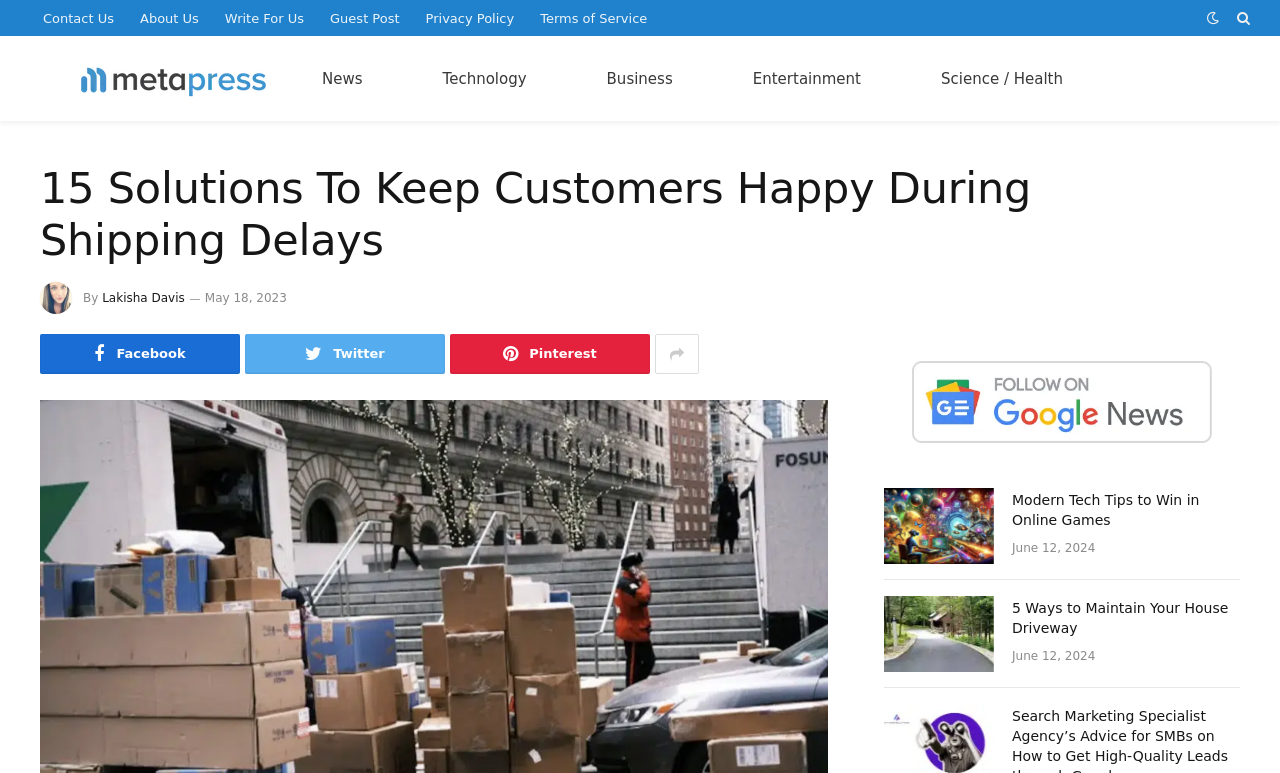Bounding box coordinates are given in the format (top-left x, top-left y, bottom-right x, bottom-right y). All values should be floating point numbers between 0 and 1. Provide the bounding box coordinate for the UI element described as: Twitter

[0.191, 0.432, 0.348, 0.484]